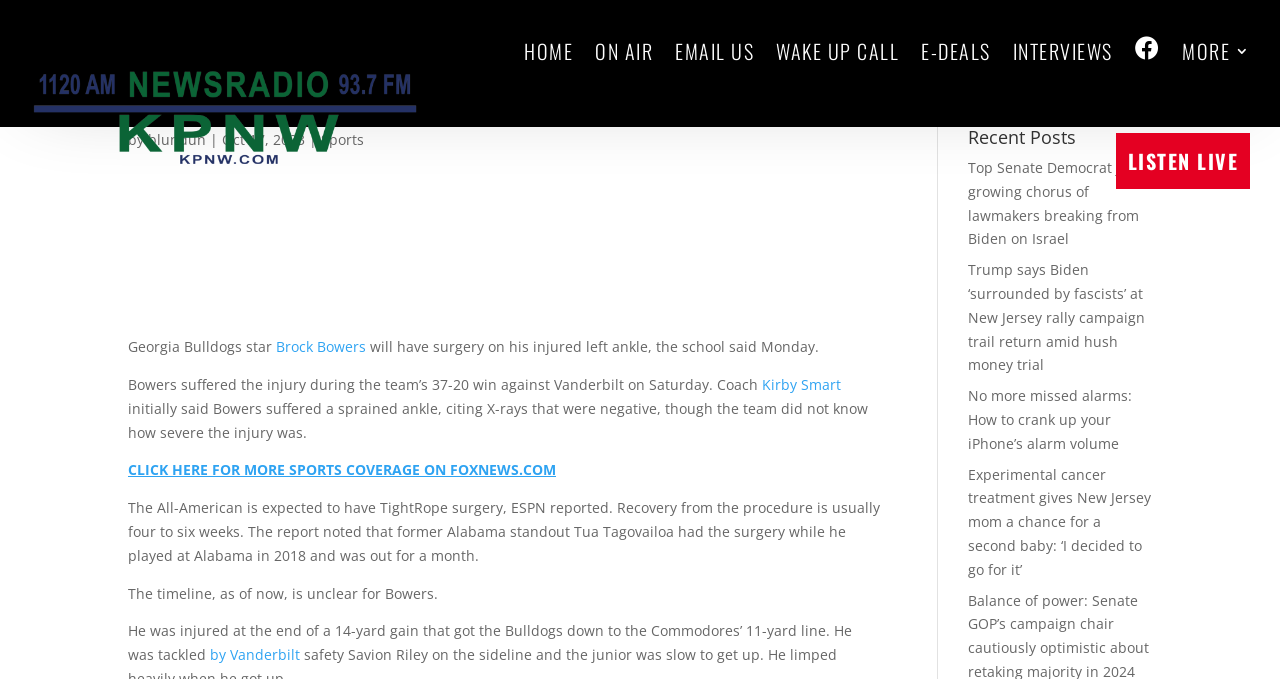Respond with a single word or phrase:
What is the name of the news organization mentioned in the article?

FOXNEWS.COM